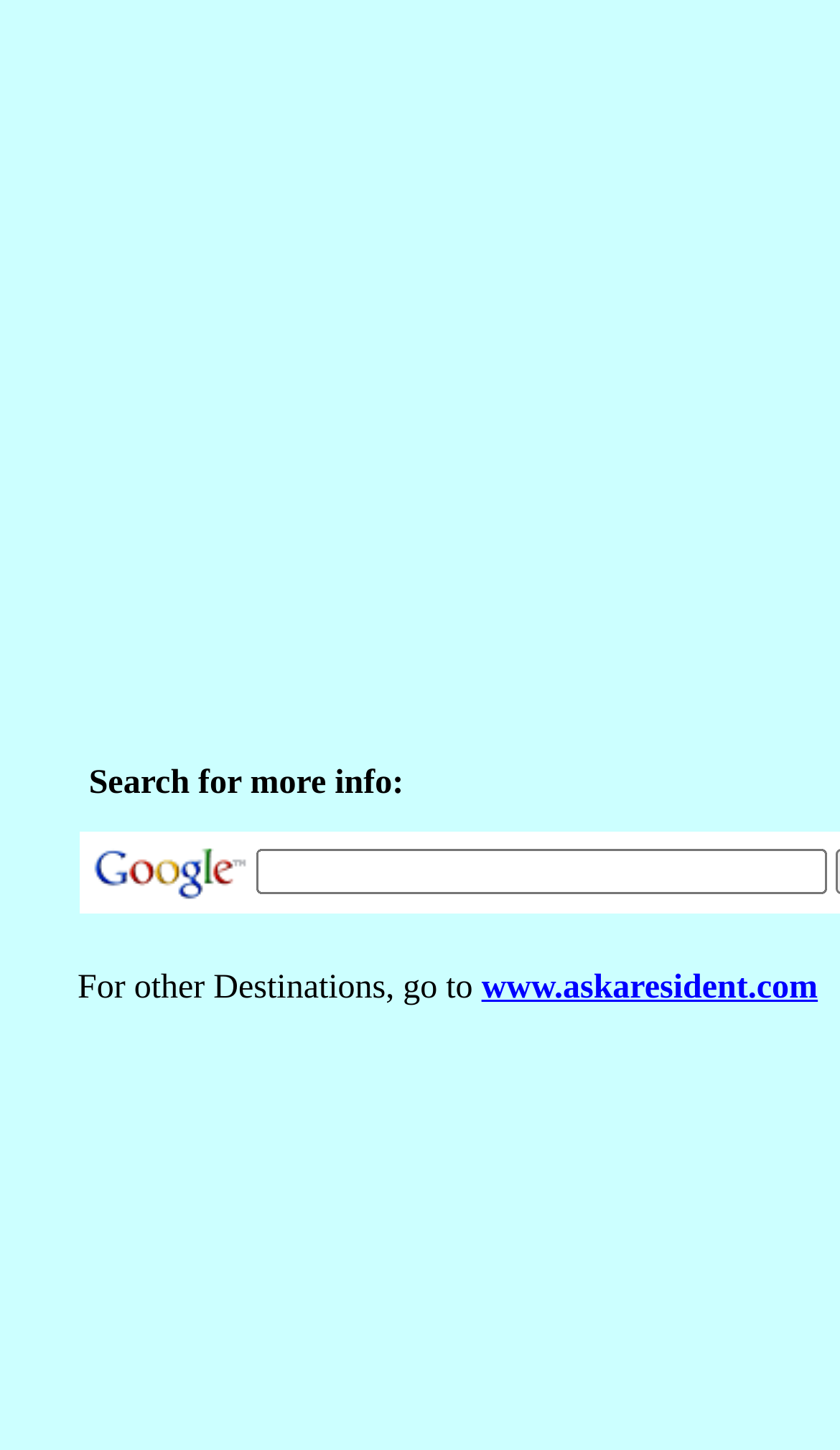Please answer the following question using a single word or phrase: What is the search engine linked?

Google